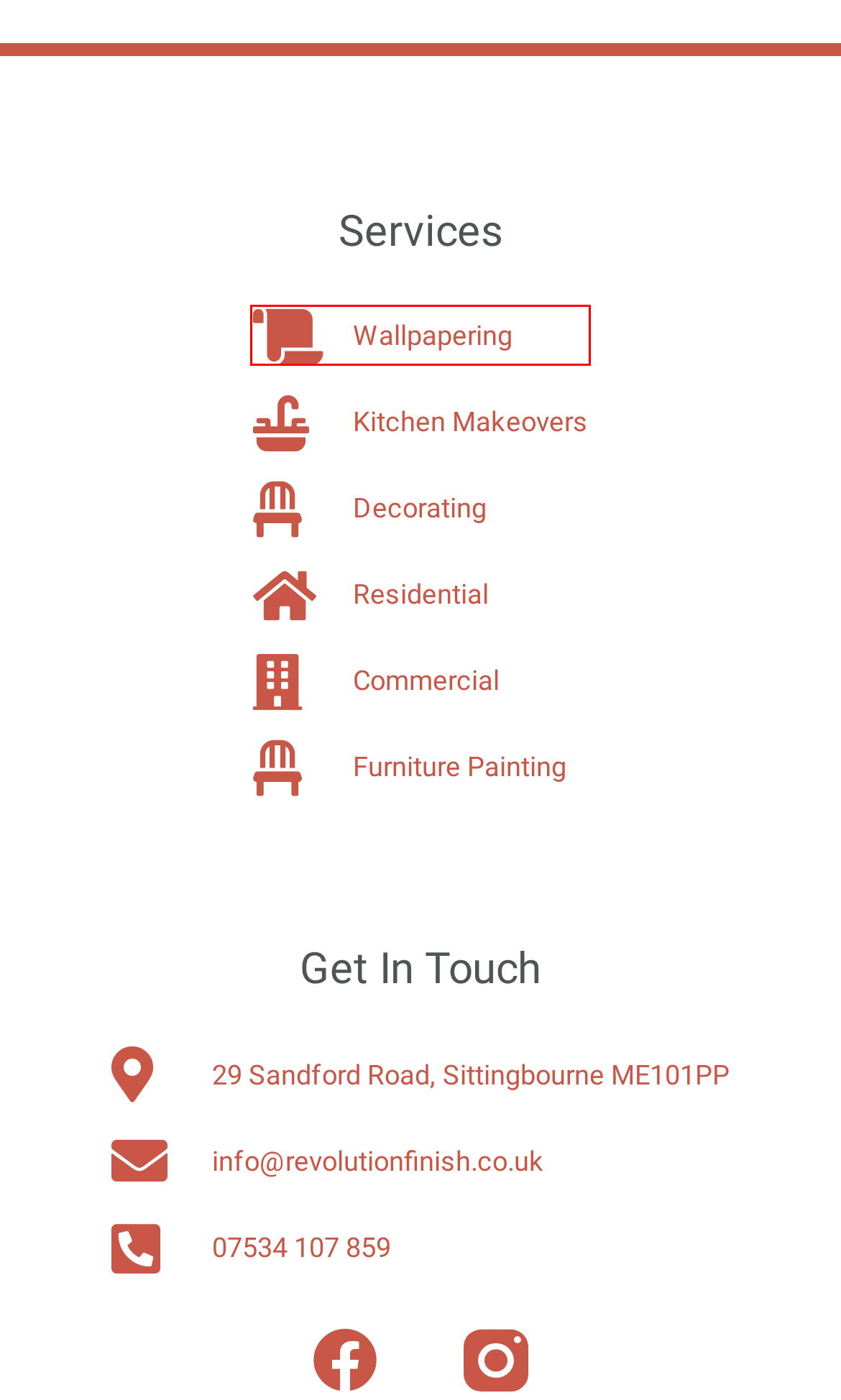You are provided a screenshot of a webpage featuring a red bounding box around a UI element. Choose the webpage description that most accurately represents the new webpage after clicking the element within the red bounding box. Here are the candidates:
A. How to remove a water stain | Revolution Finish
B. Wallpapering Service in Kent - Call Revolution Finish Today
C. 5 REASONS SPRAY PAINTING IS BETTER
D. Ryan Jenkins | Revolution Finish
E. Professional Kitchen Cabinet Painters | Revolution Finish
F. Fitted Furniture painting | Revolution Finish
G. Interior Decorating in Medway, Kent
H. Privacy Policy | Revolution Finish

B